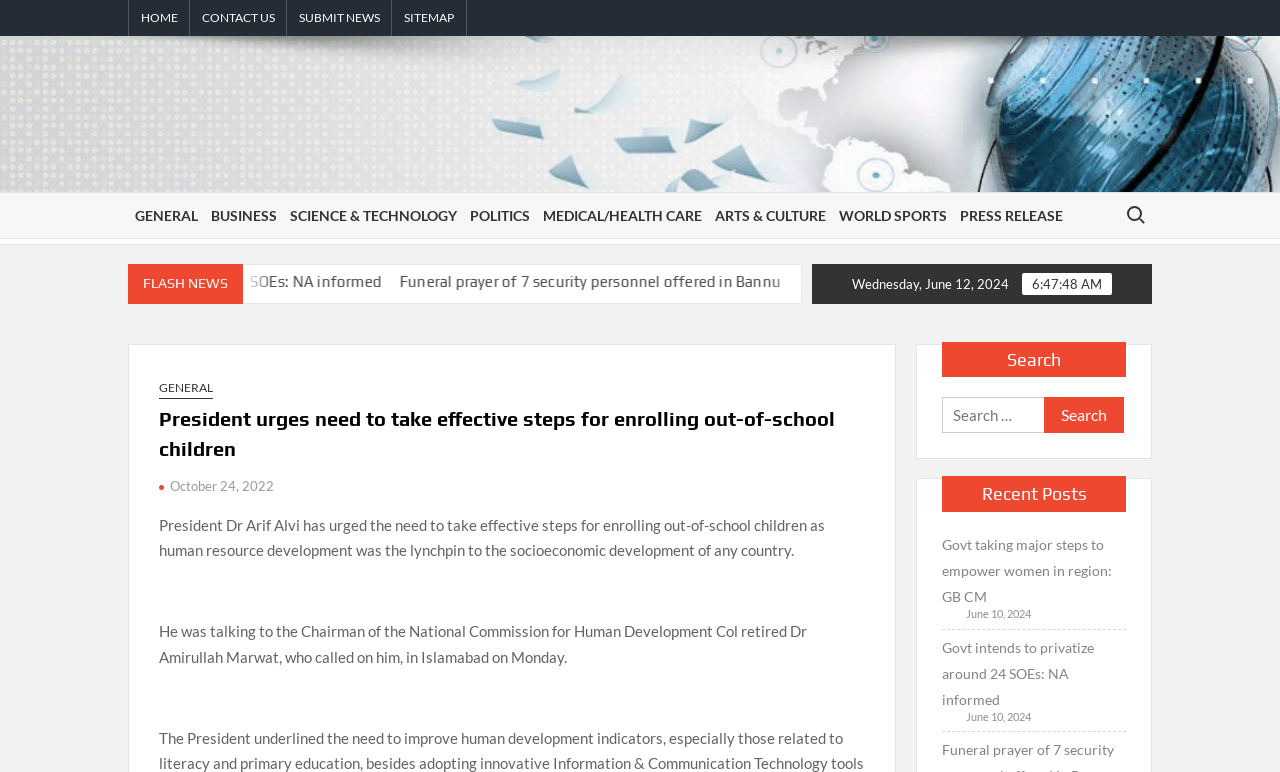Generate the text content of the main headline of the webpage.

President urges need to take effective steps for enrolling out-of-school children